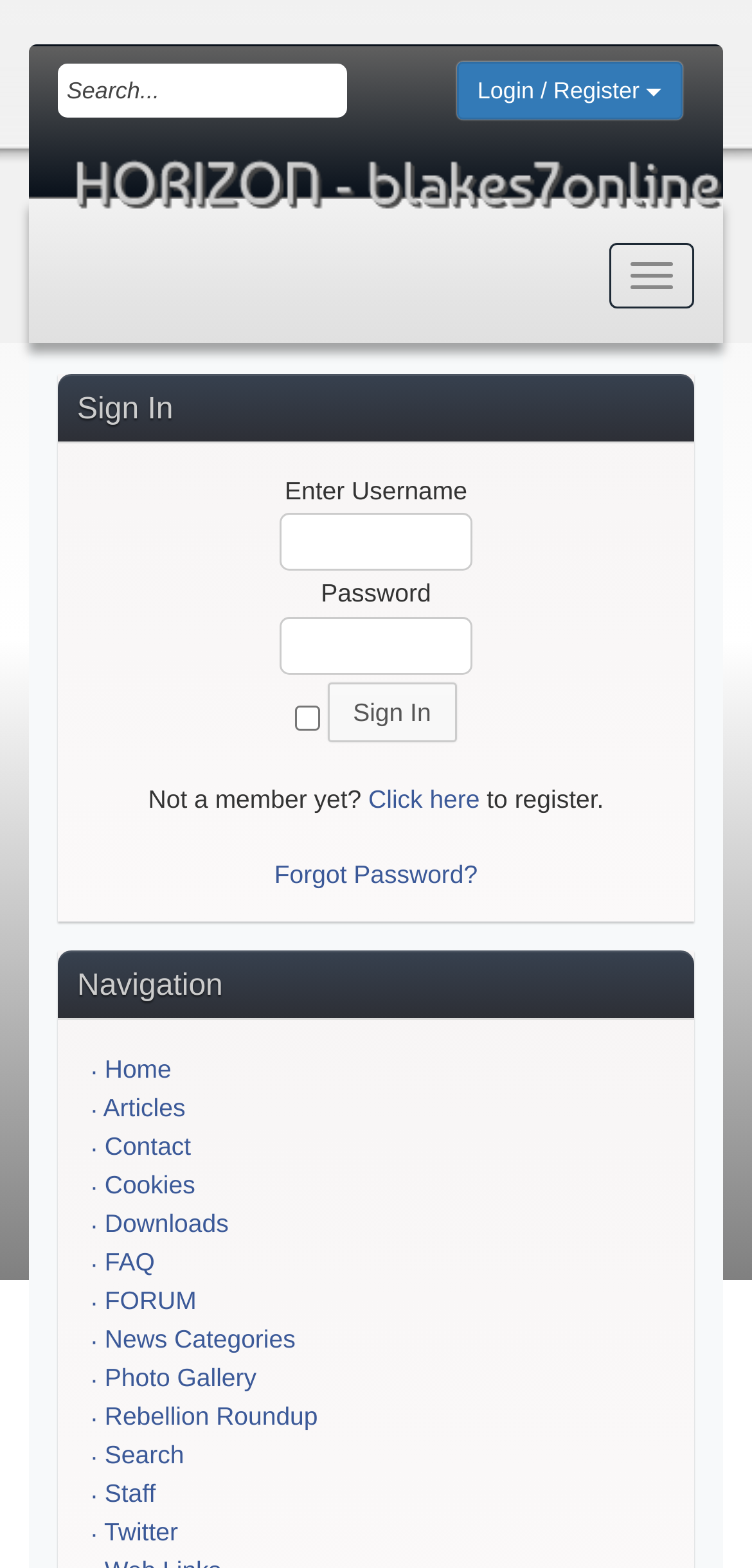Can you find the bounding box coordinates for the element to click on to achieve the instruction: "Click the login button"?

[0.607, 0.039, 0.908, 0.076]